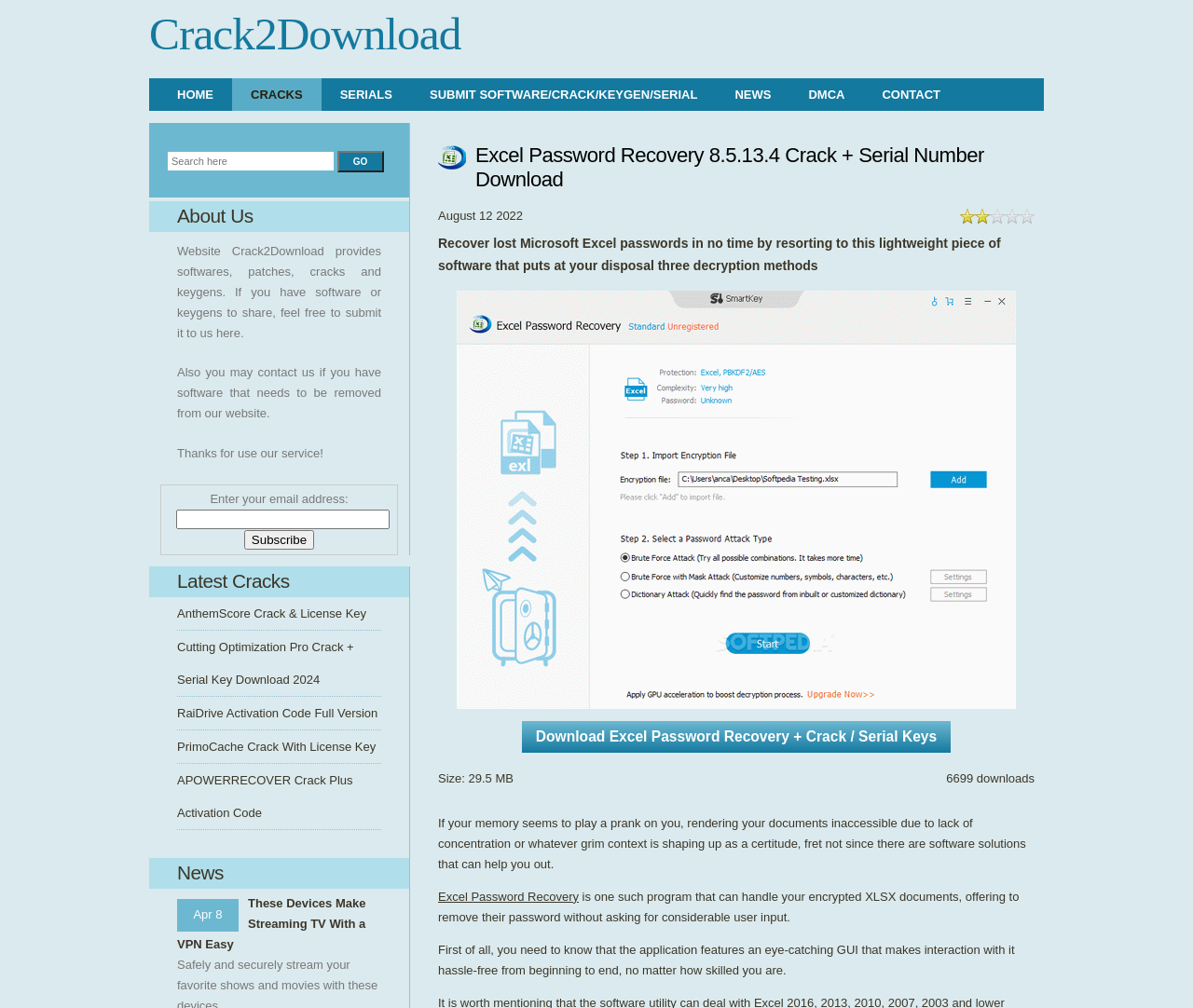Can you locate the main headline on this webpage and provide its text content?

Excel Password Recovery 8.5.13.4 Crack + Serial Number Download